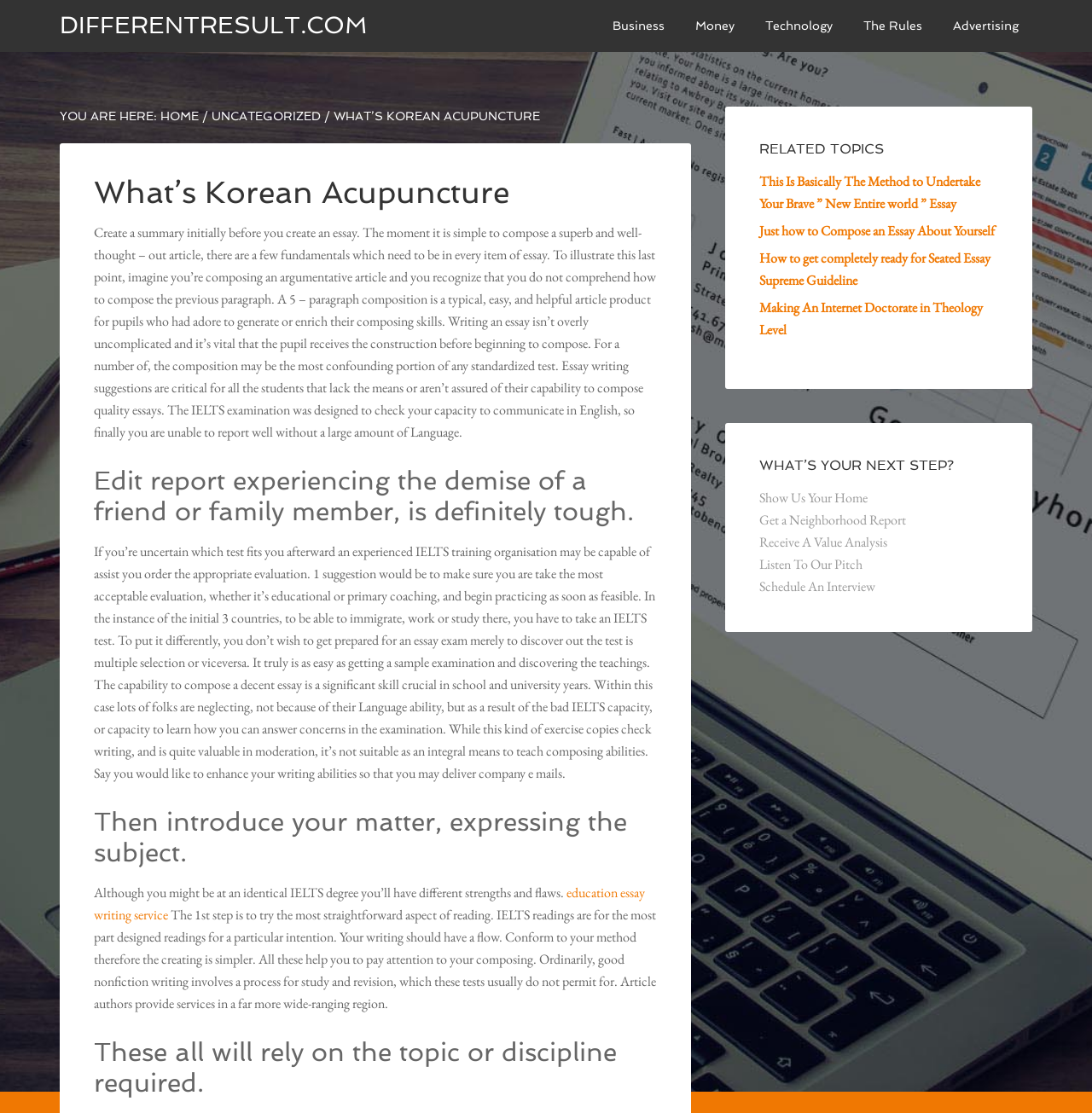Identify the bounding box coordinates of the clickable section necessary to follow the following instruction: "Click on the 'Schedule An Interview' button". The coordinates should be presented as four float numbers from 0 to 1, i.e., [left, top, right, bottom].

[0.695, 0.519, 0.802, 0.535]